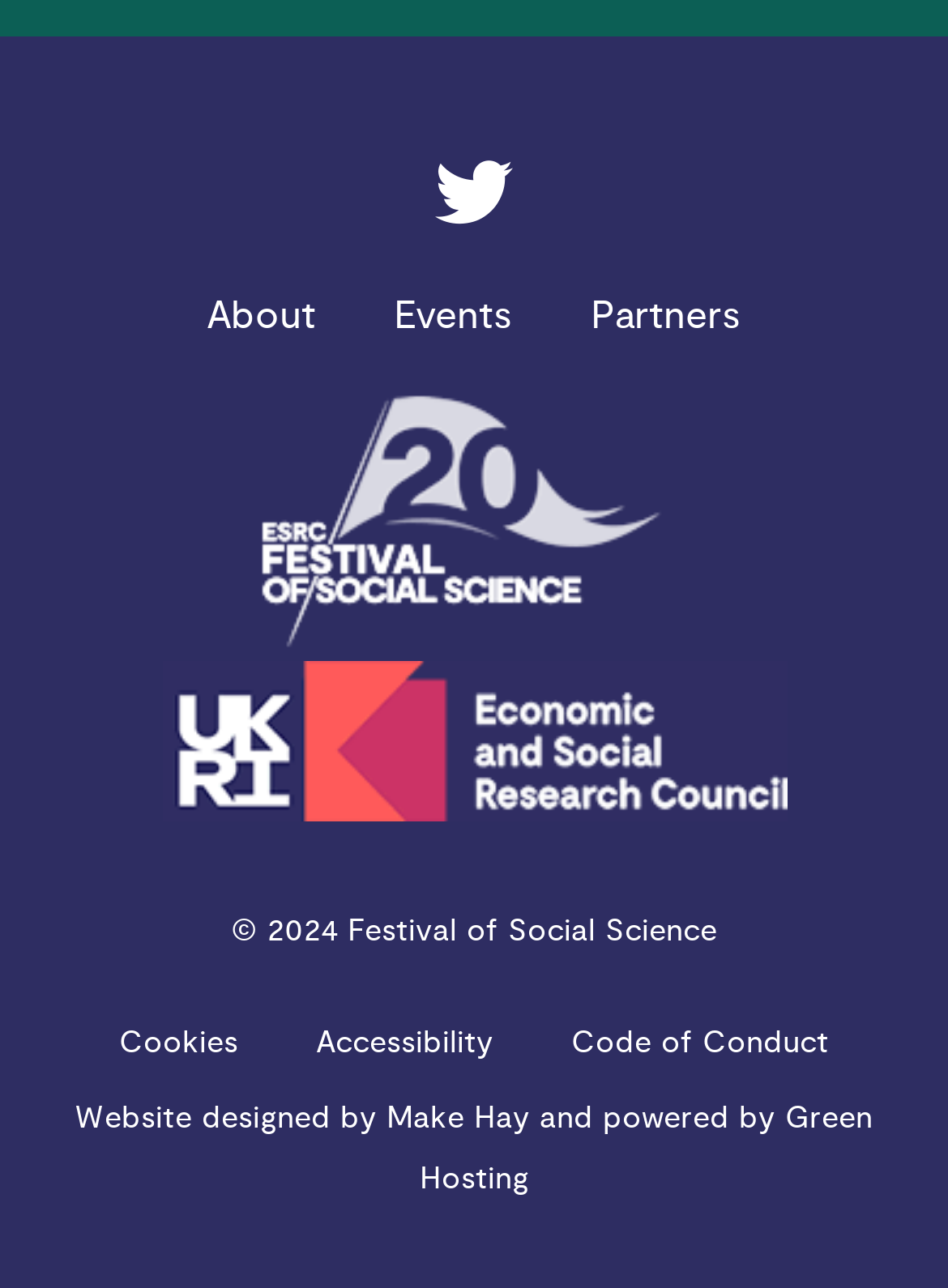Find the bounding box coordinates for the area that must be clicked to perform this action: "Visit the website designer".

[0.408, 0.853, 0.559, 0.883]